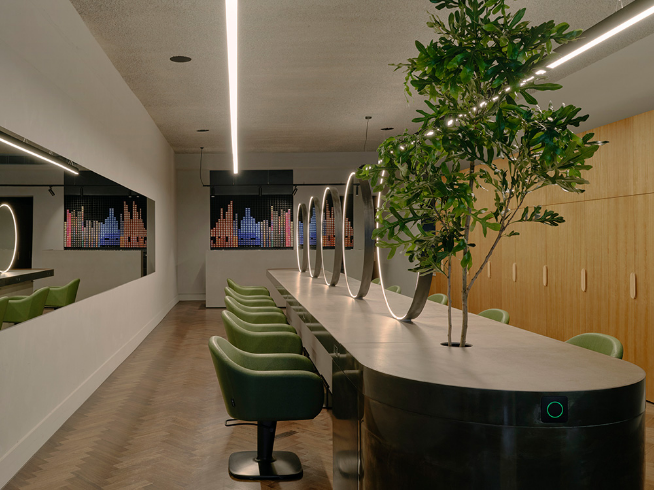What is displayed on the LED screen?
Using the image as a reference, answer with just one word or a short phrase.

City skyline